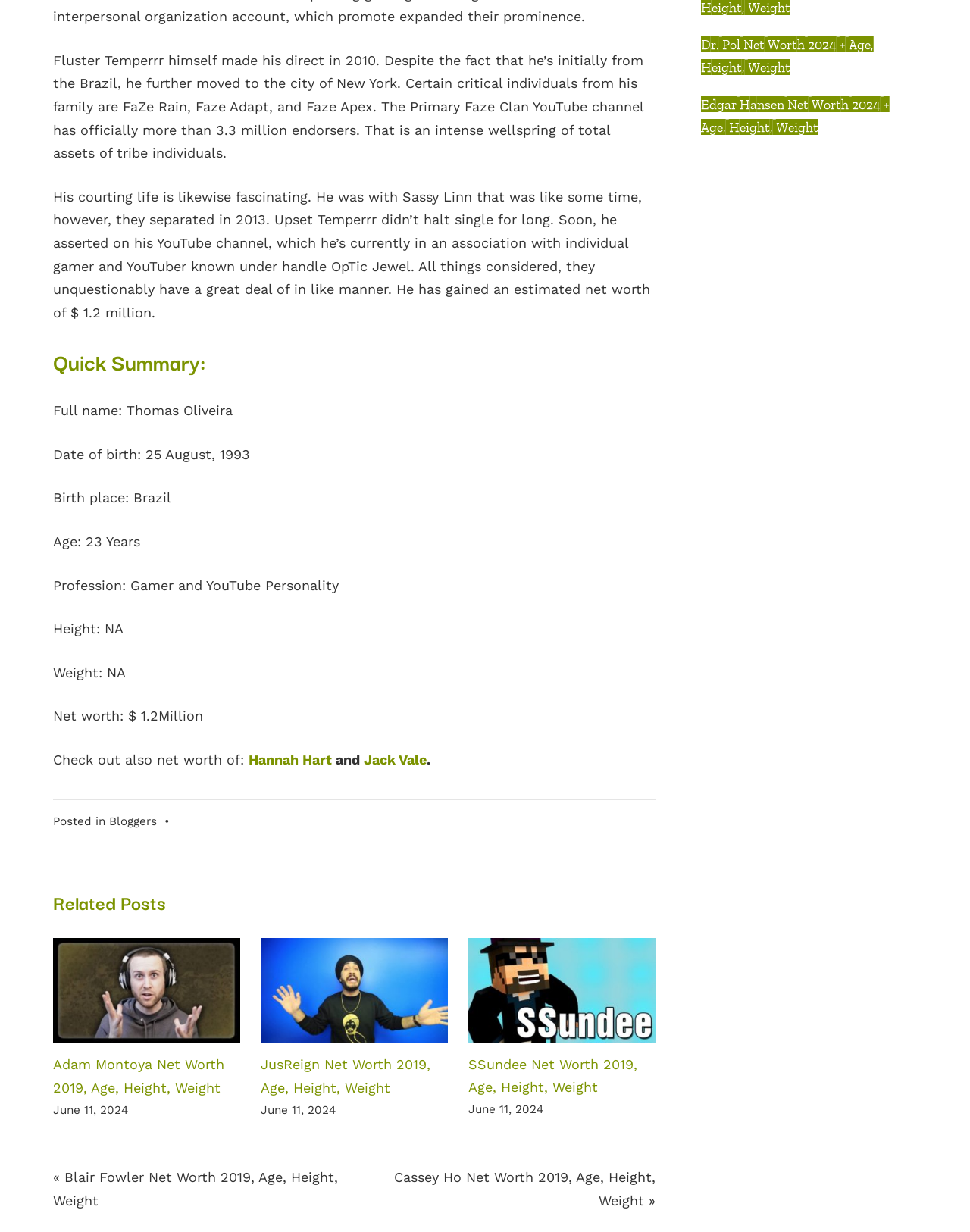How old is Fluster Temperrr?
Please respond to the question with a detailed and thorough explanation.

According to the webpage, Fluster Temperrr's age is mentioned as '23 Years' in the summary section.